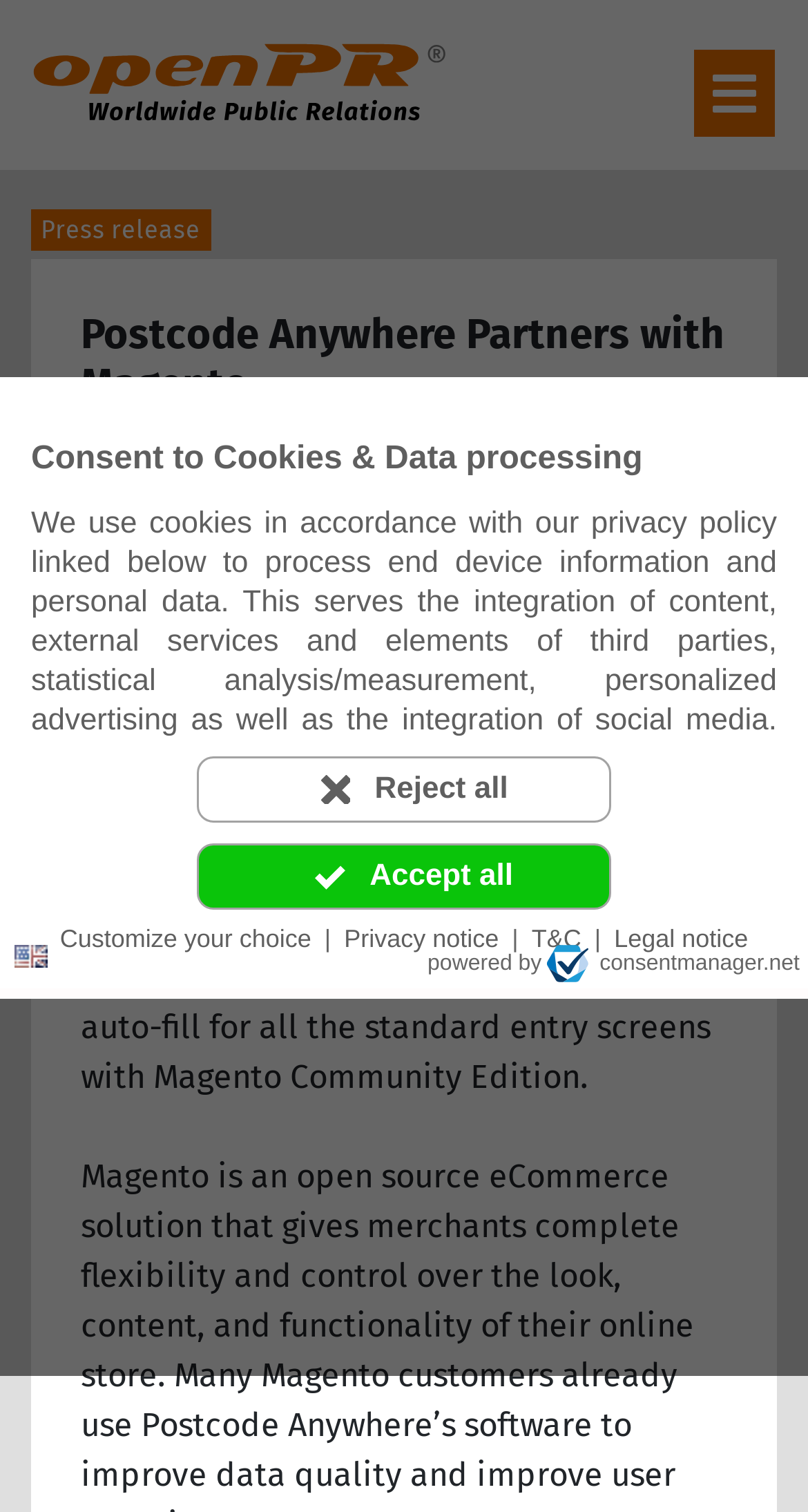Please mark the clickable region by giving the bounding box coordinates needed to complete this instruction: "Click the 'openPR Logo' link".

[0.041, 0.041, 0.554, 0.067]